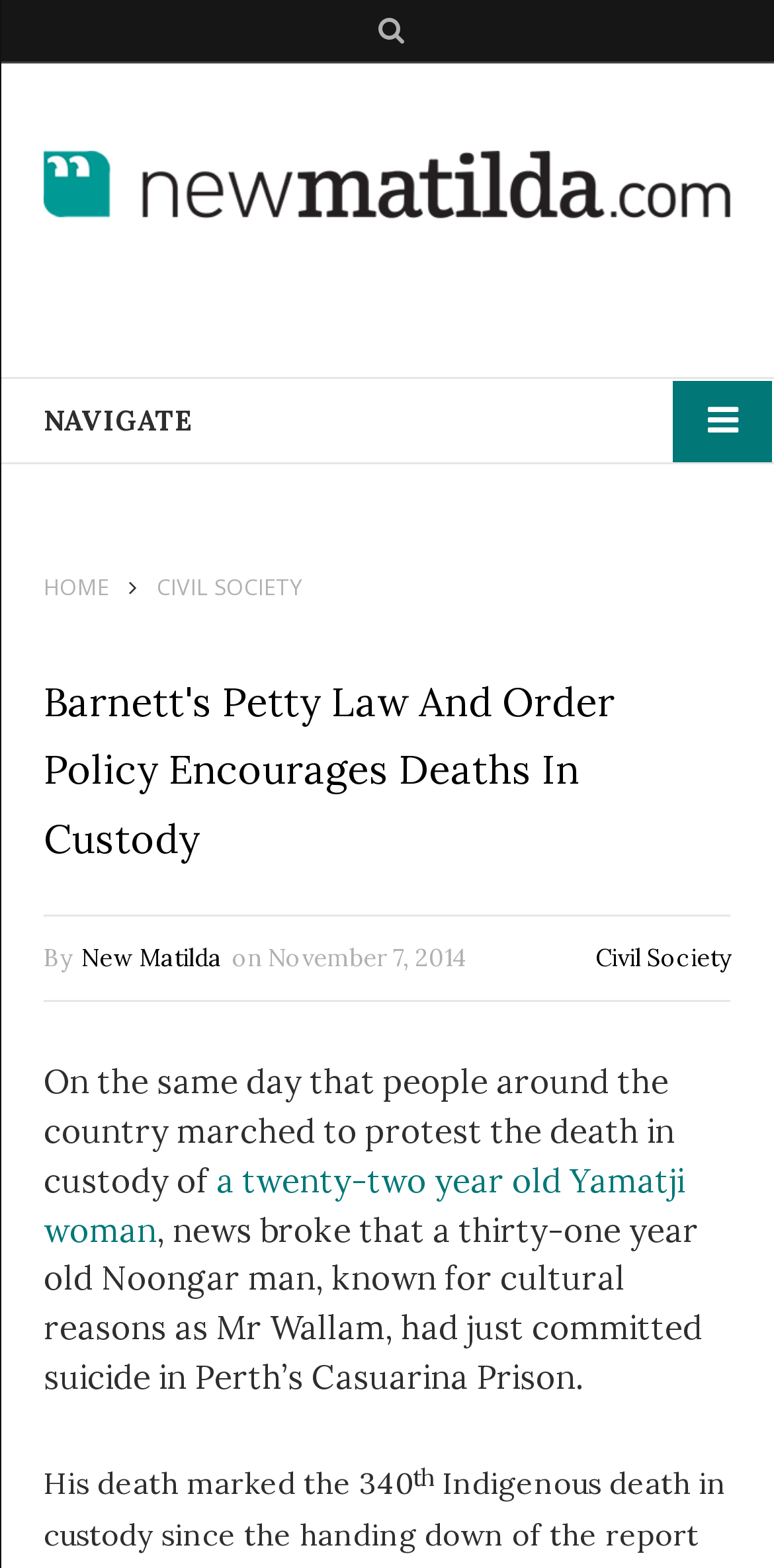What is the topic of the article?
Can you provide an in-depth and detailed response to the question?

I inferred the topic of the article by reading the heading 'Barnett's Petty Law And Order Policy Encourages Deaths In Custody' and the subsequent text, which discusses the deaths of a Yamatji woman and a Noongar man in custody.